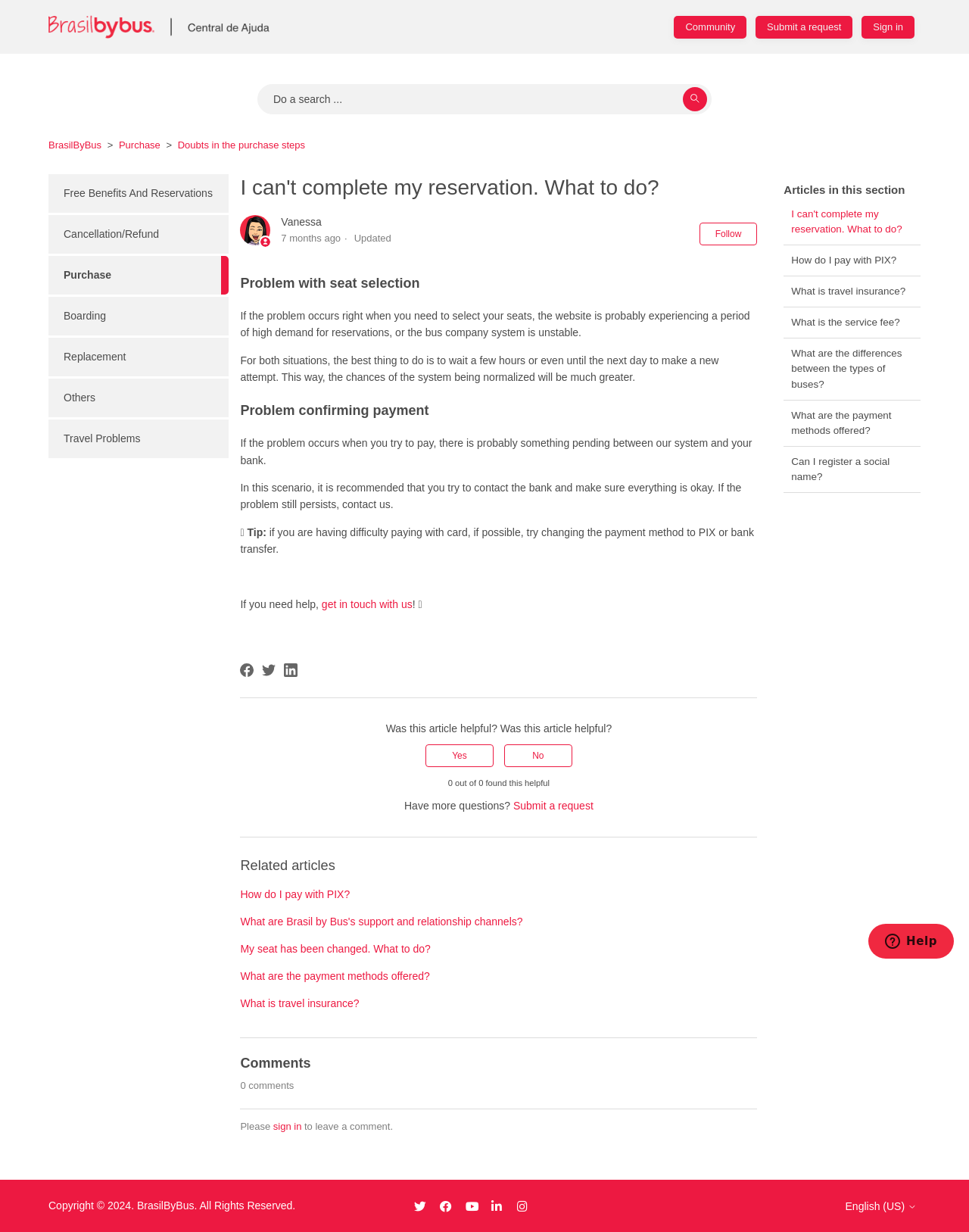Find the bounding box coordinates for the element that must be clicked to complete the instruction: "Submit a request for help". The coordinates should be four float numbers between 0 and 1, indicated as [left, top, right, bottom].

[0.78, 0.013, 0.88, 0.031]